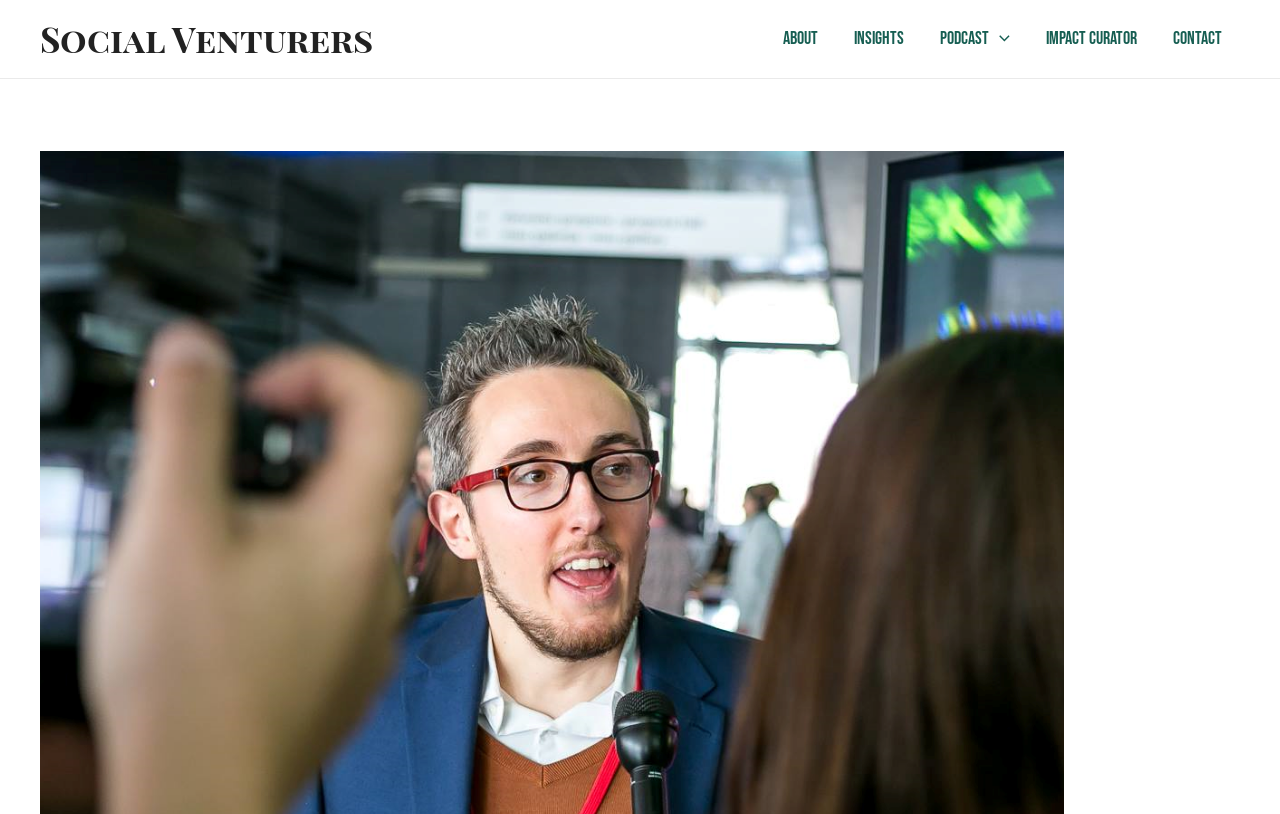Is there an image in the podcast menu toggle?
Please give a detailed and elaborate answer to the question.

The 'Menu Toggle' application contains an image element with a bounding box coordinate of [0.781, 0.041, 0.789, 0.054].